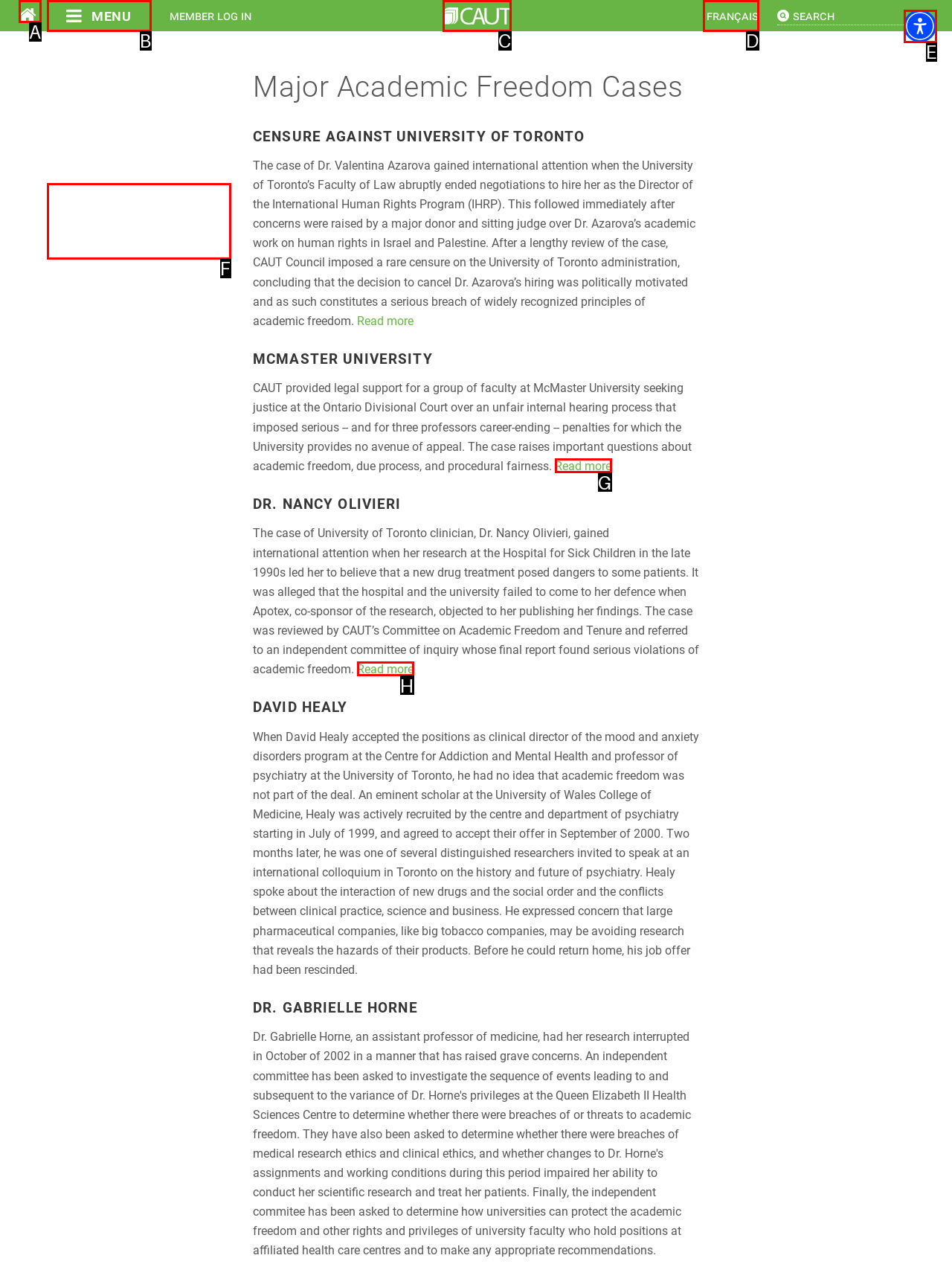Among the marked elements in the screenshot, which letter corresponds to the UI element needed for the task: Go to the Home page?

C